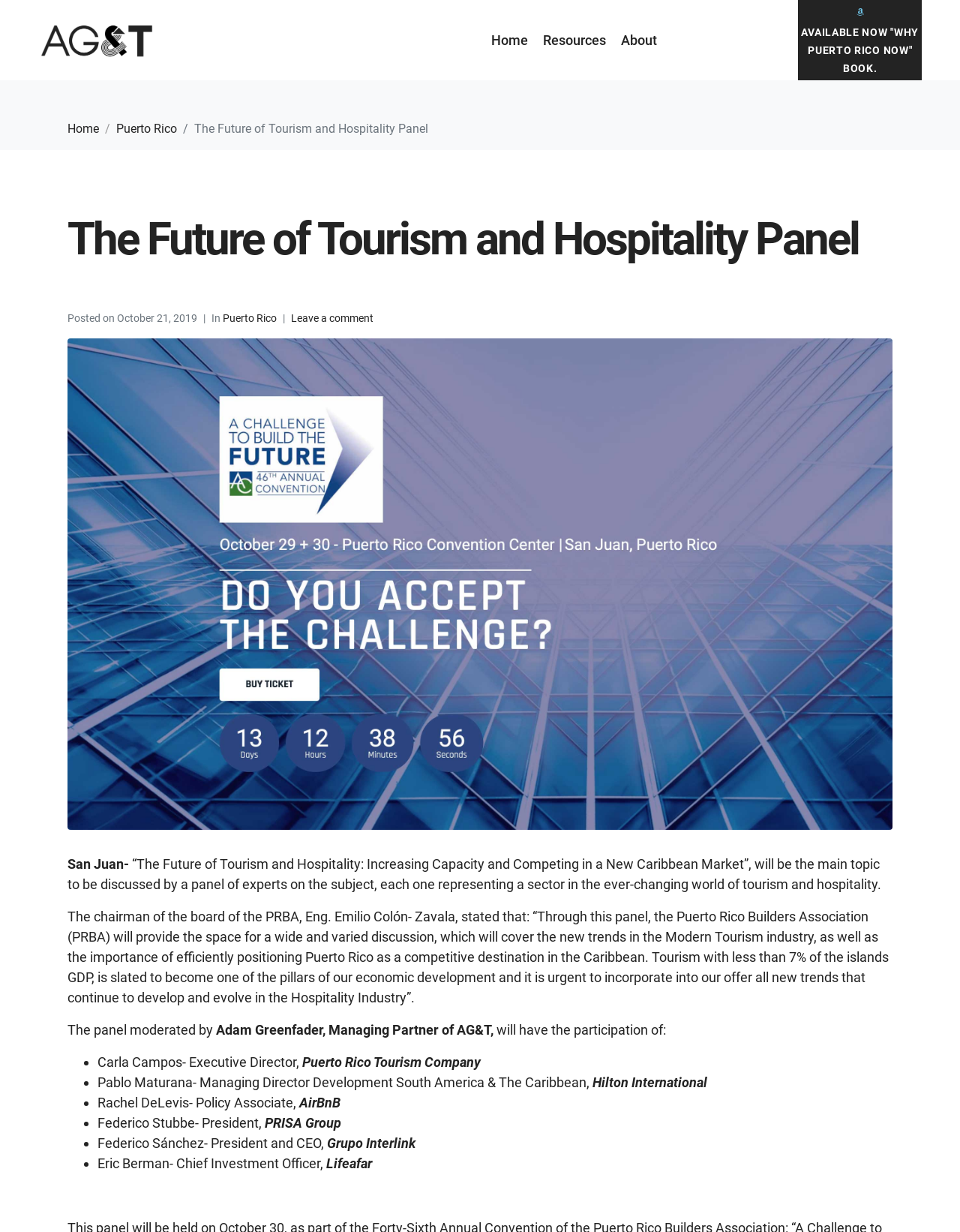Find the bounding box coordinates of the element to click in order to complete the given instruction: "Buy at Amazon."

None